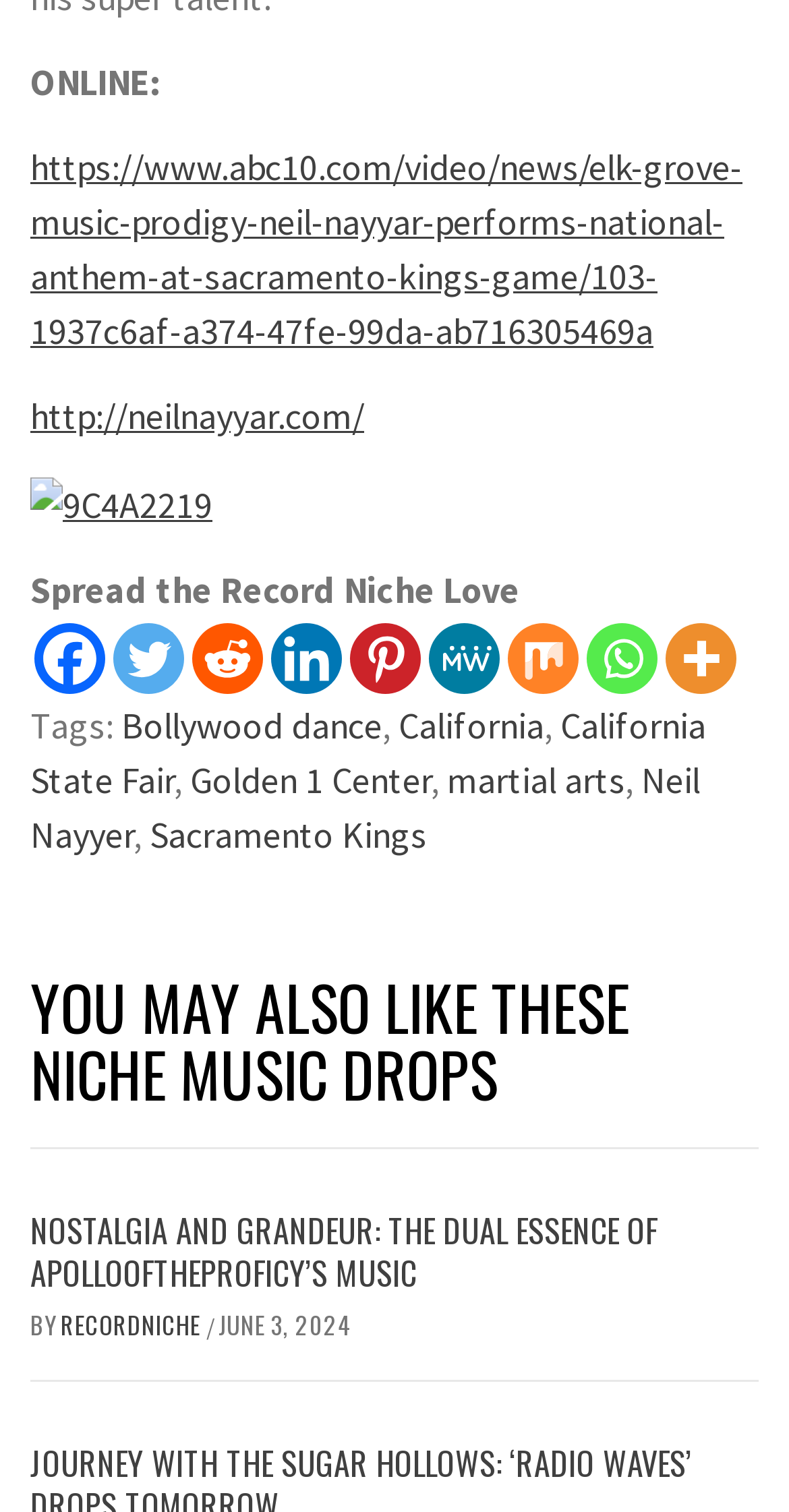Refer to the screenshot and answer the following question in detail:
What is the name of the music prodigy?

The answer can be found by looking at the link with the text 'Neil Nayyar' which is located at [0.038, 0.501, 0.887, 0.568]. This link is likely to be the name of the music prodigy mentioned in the article.